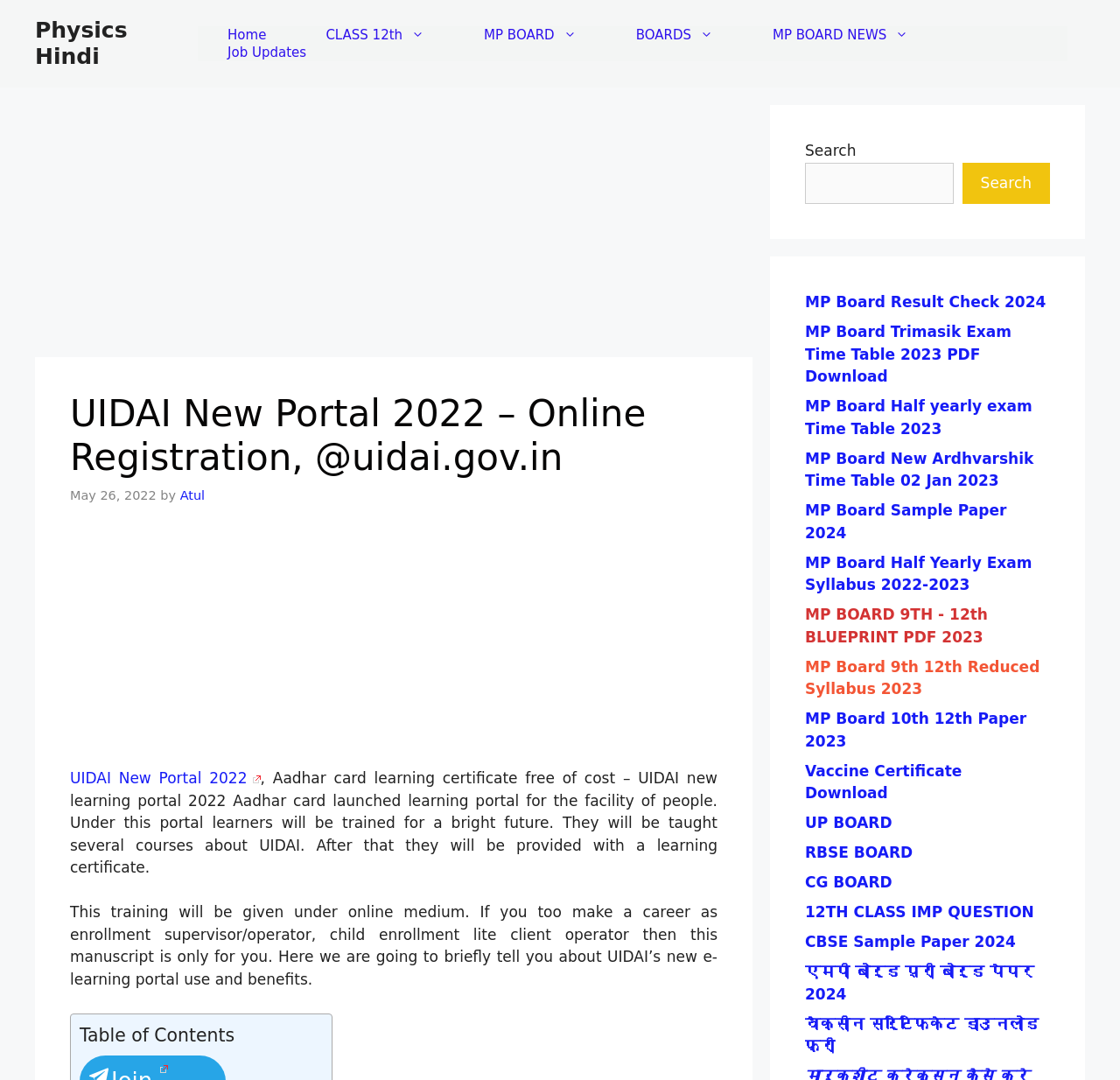Specify the bounding box coordinates of the area to click in order to execute this command: 'View the 'MP Board Result Check 2024' page'. The coordinates should consist of four float numbers ranging from 0 to 1, and should be formatted as [left, top, right, bottom].

[0.719, 0.271, 0.934, 0.288]